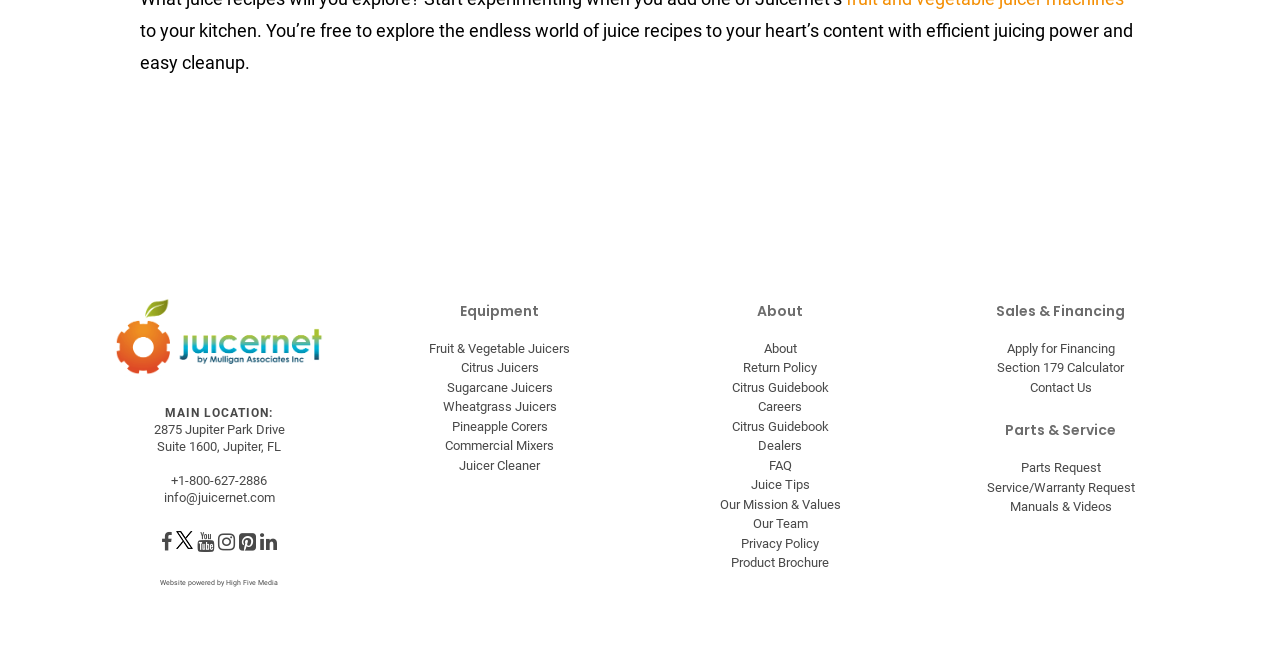Please answer the following question using a single word or phrase: 
What is the company's main location?

2875 Jupiter Park Drive, Suite 1600, Jupiter, FL